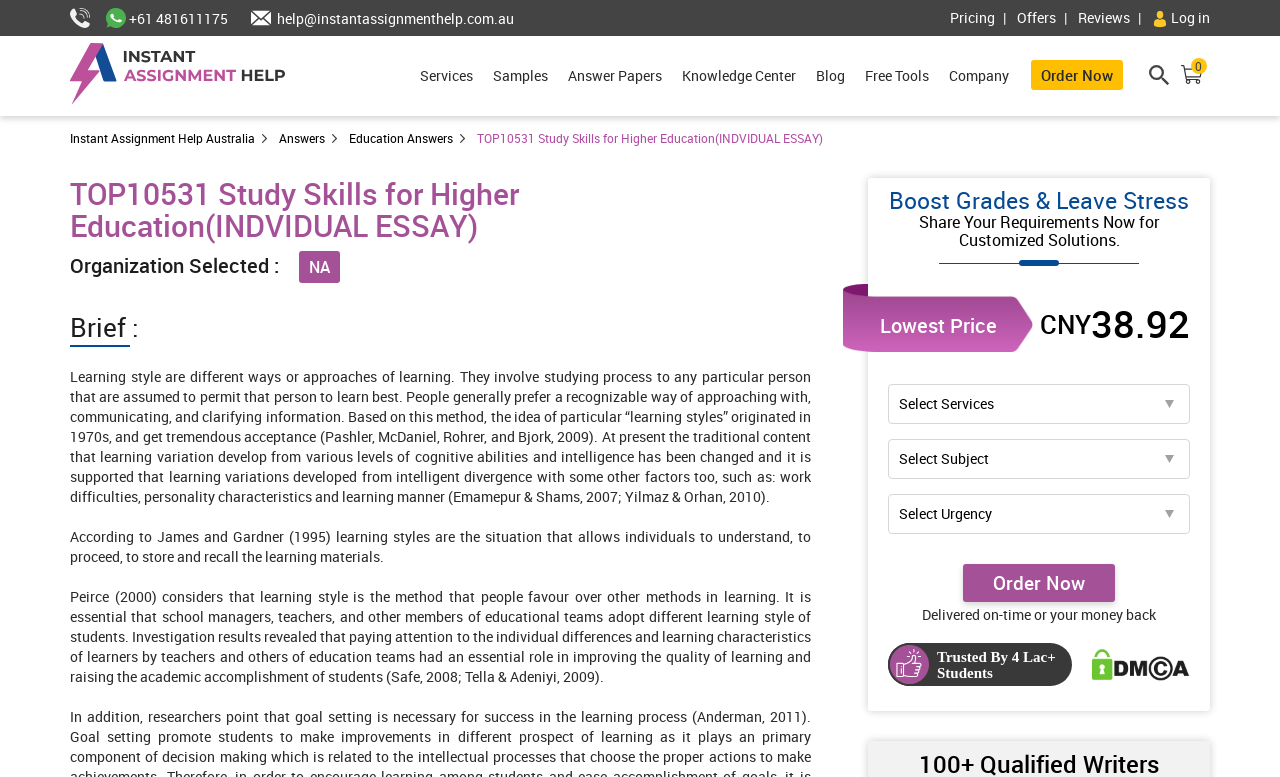Please identify the bounding box coordinates of the element on the webpage that should be clicked to follow this instruction: "Click the Services link". The bounding box coordinates should be given as four float numbers between 0 and 1, formatted as [left, top, right, bottom].

[0.322, 0.047, 0.376, 0.15]